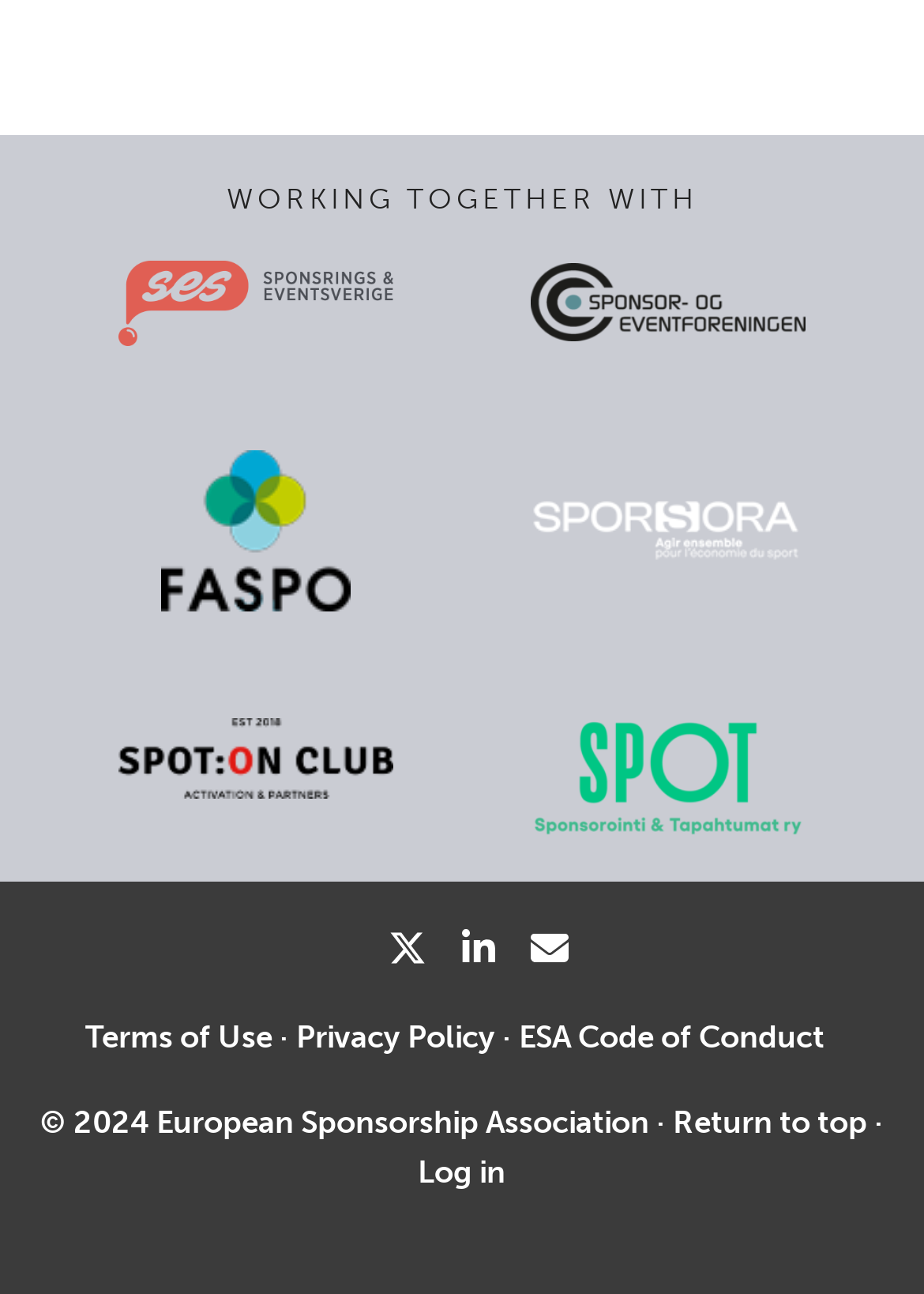Locate the bounding box coordinates of the area to click to fulfill this instruction: "Click the SES logo". The bounding box should be presented as four float numbers between 0 and 1, in the order [left, top, right, bottom].

[0.128, 0.201, 0.426, 0.267]